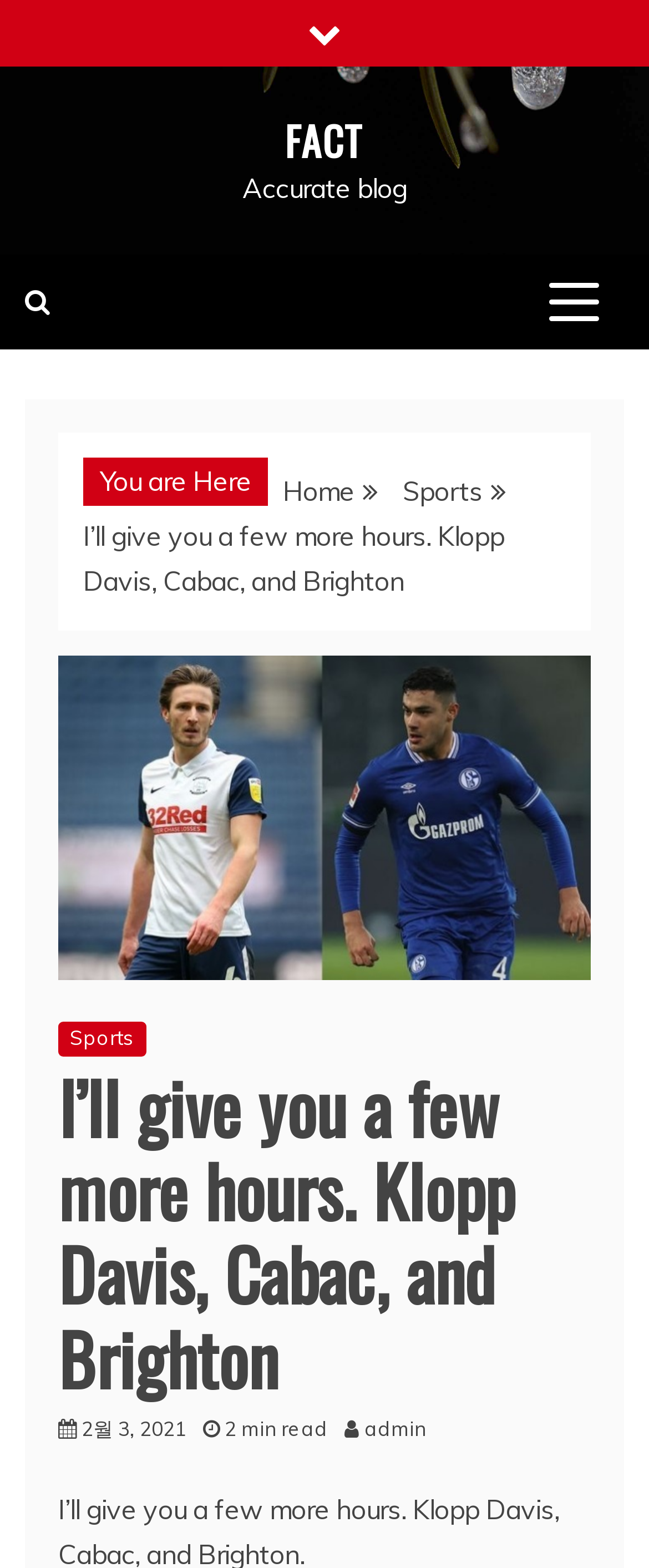Identify and generate the primary title of the webpage.

I’ll give you a few more hours. Klopp Davis, Cabac, and Brighton